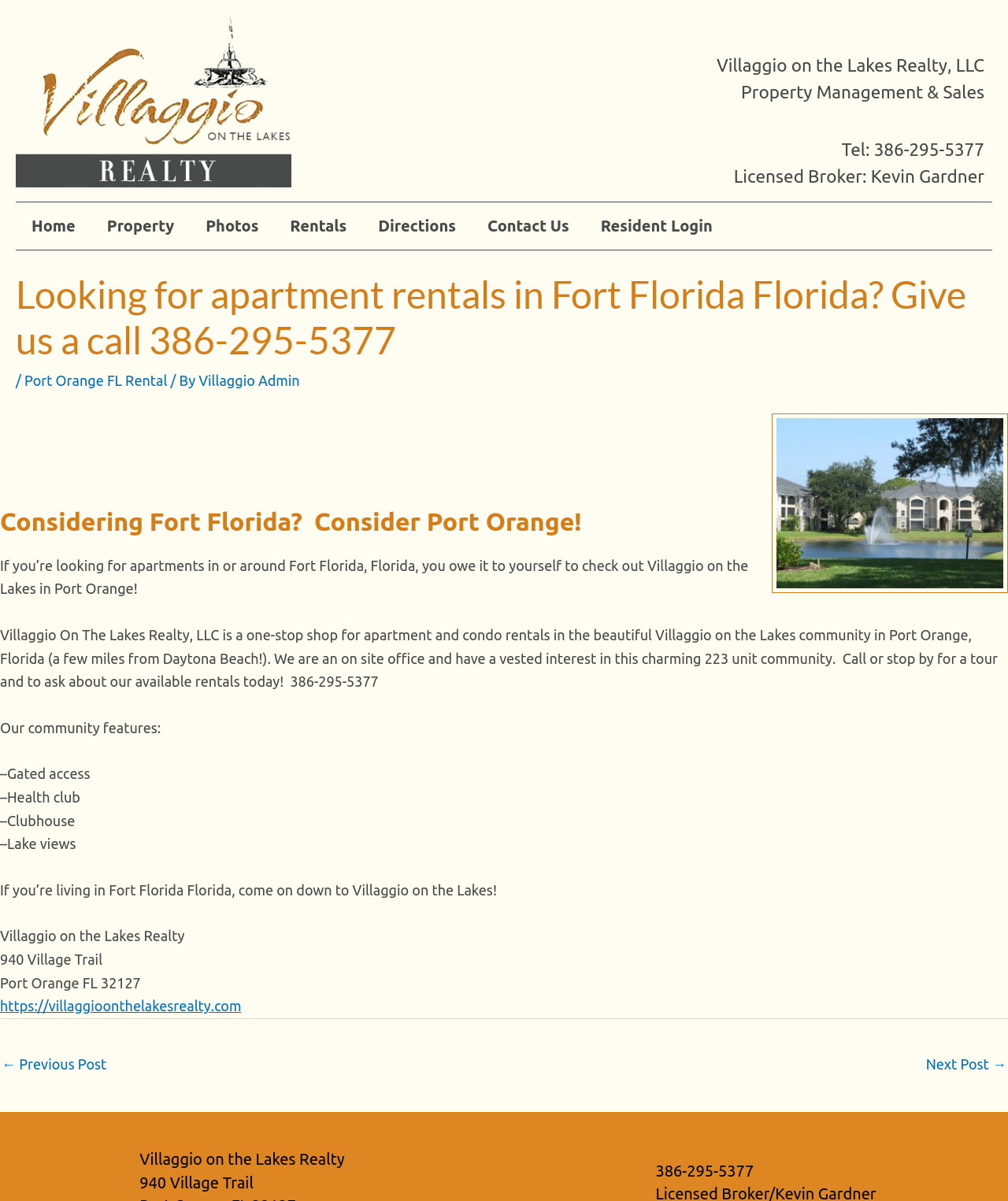What is the name of the community featured on the webpage?
Use the screenshot to answer the question with a single word or phrase.

Villaggio on the Lakes